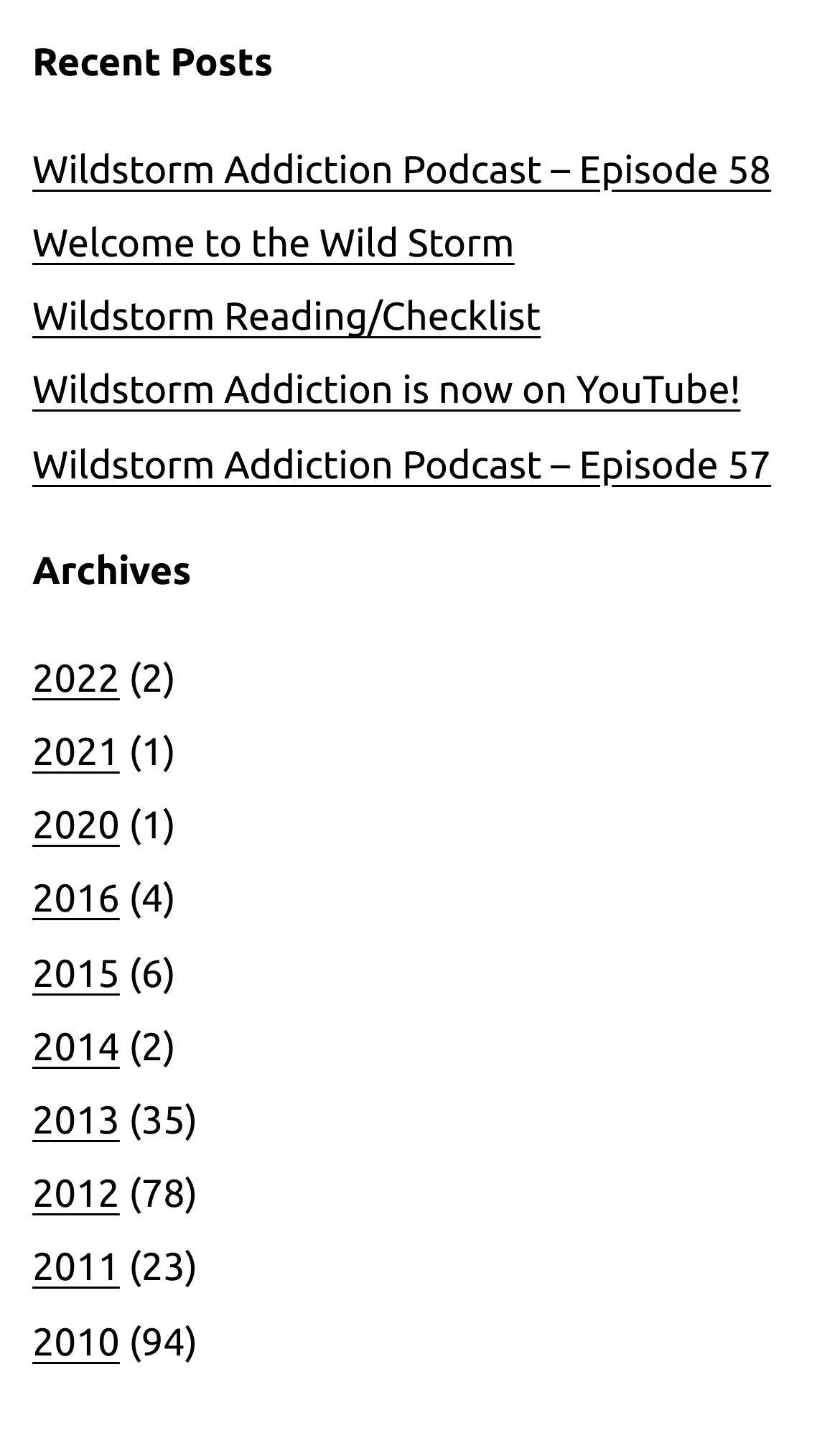Please find the bounding box coordinates for the clickable element needed to perform this instruction: "browse archives".

[0.038, 0.377, 0.962, 0.414]